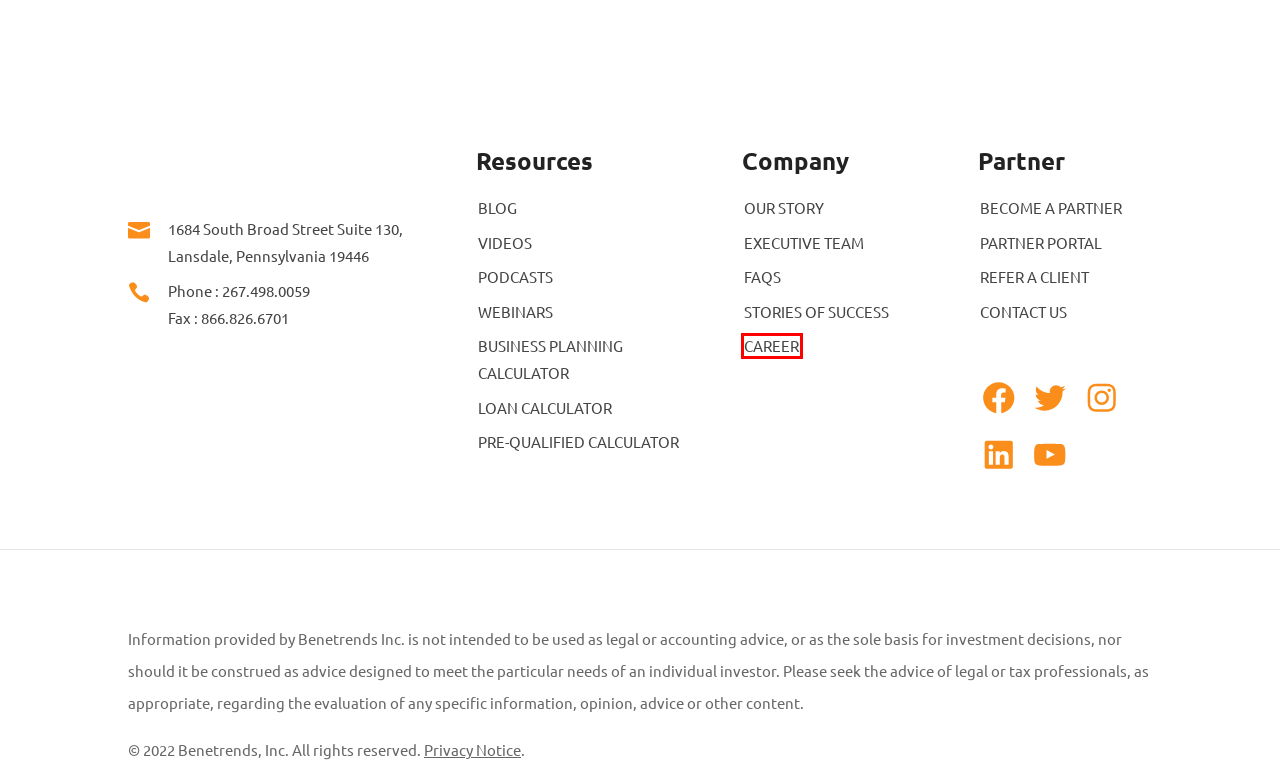Given a screenshot of a webpage with a red bounding box around a UI element, please identify the most appropriate webpage description that matches the new webpage after you click on the element. Here are the candidates:
A. Career Opportunities | Benetrends Financial
B. Blog | Benetrends Financial
C. Business Owner Success Stories | Benetrends Financial
D. ROBS 401(k) Funding FAQs | Benetrends Financial
E. Contact | Benetrends Financial
F. Videos | Small Business Funding | Benetrends Financial
G. Become A Partner | Benetrends Financial
H. Privacy Notice | Benetrends Financial

A